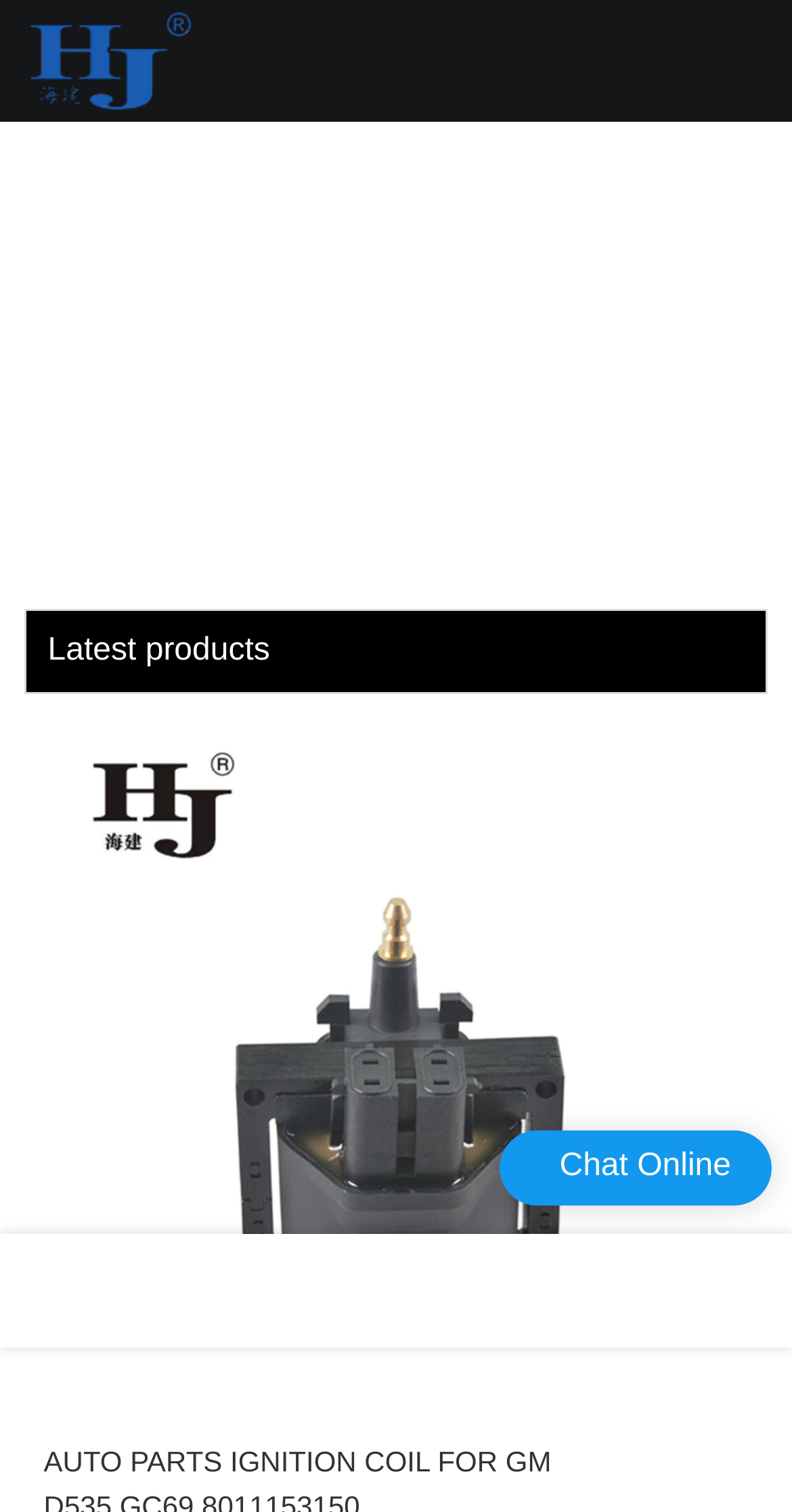Describe all the visual and textual components of the webpage comprehensively.

The webpage appears to be a product information page from Haiyan Ignition Coil, a supplier and manufacturer of ignition coils and other hardware accessories. 

At the top of the page, there is a loading indicator, followed by a company logo and a link to the company's homepage. 

Below the company logo, there is a section highlighting the latest products, which features an image of an auto parts ignition coil for GM D535, GC69, 8011153150. 

On the right side of the page, there is a chat online button, allowing users to initiate a conversation with the company. 

At the bottom of the page, there are three links, evenly spaced across the width of the page, although their exact purpose is unclear. 

The main content of the page appears to be related to the question of whether the company provides information about engine coil weight and volume after shipment, with a brief description or answer to this question.